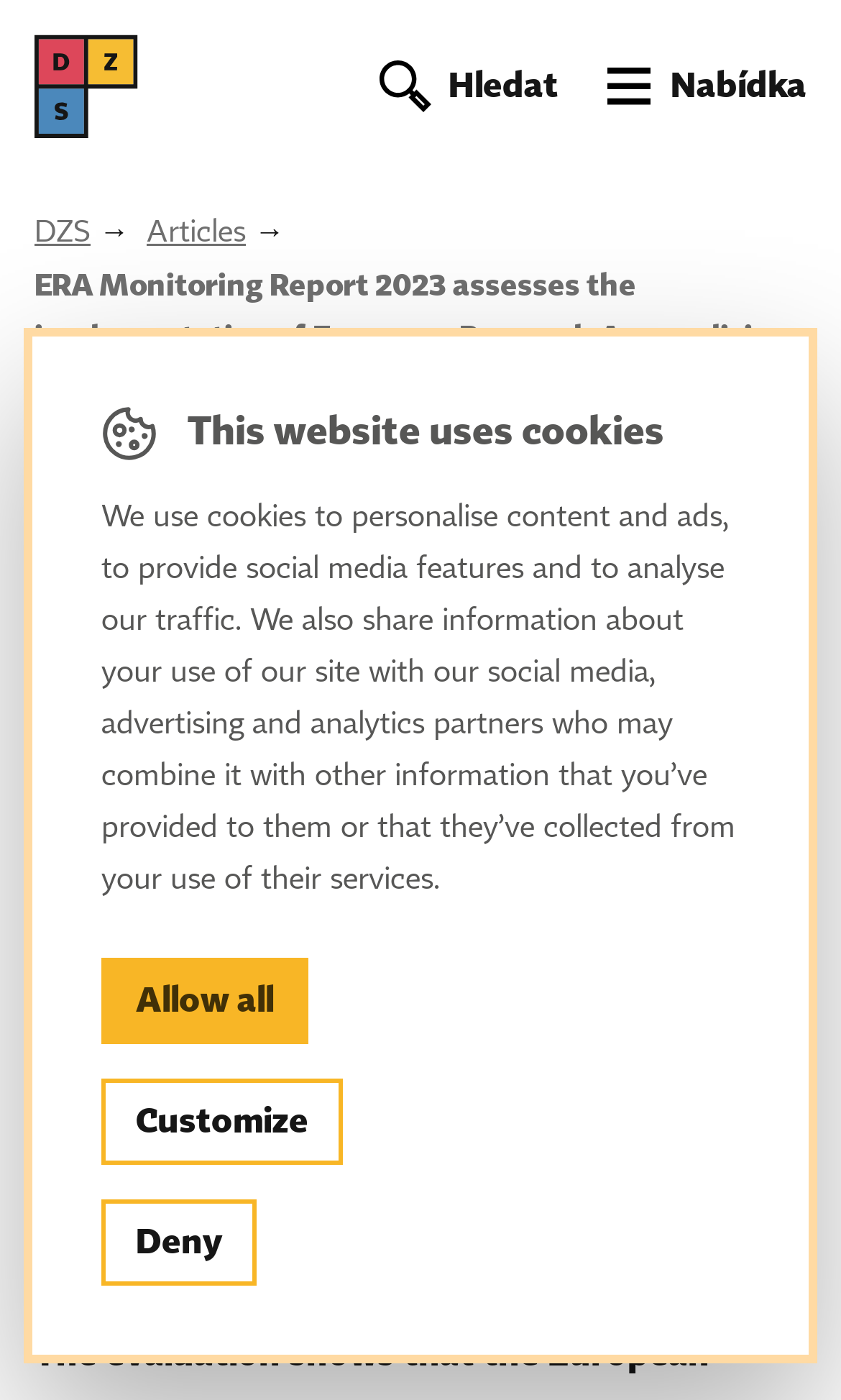Create a detailed narrative describing the layout and content of the webpage.

The webpage appears to be an article page from the Dům zahraniční spolupráce (DZS) website. At the top, there is a dialog box with a tab panel labeled "Consent" that takes up most of the width of the page. This dialog box contains a heading "This website uses cookies" and a paragraph of text explaining the use of cookies on the website. Below the heading, there are three buttons: "Deny", "Customize", and "Allow all".

To the top left, there is a link "DZS, hlavní strana" with an accompanying image. Next to it, there is a search button labeled "Hledat" with a small image. On the top right, there is a button labeled "Nabídka" with another small image.

Below the top navigation, there is a navigation bar with breadcrumbs, showing the path "DZS > Articles > ERA Monitoring Report 2023 assesses the implementation of European Research Area policies". The main heading of the article "ERA Monitoring Report 2023 assesses the implementation of European Research Area policies" is displayed prominently below the navigation bar.

At the bottom left, there is a time element showing the date "28. 11. 2023". Next to it, there is a link labeled "Tag CZELO".